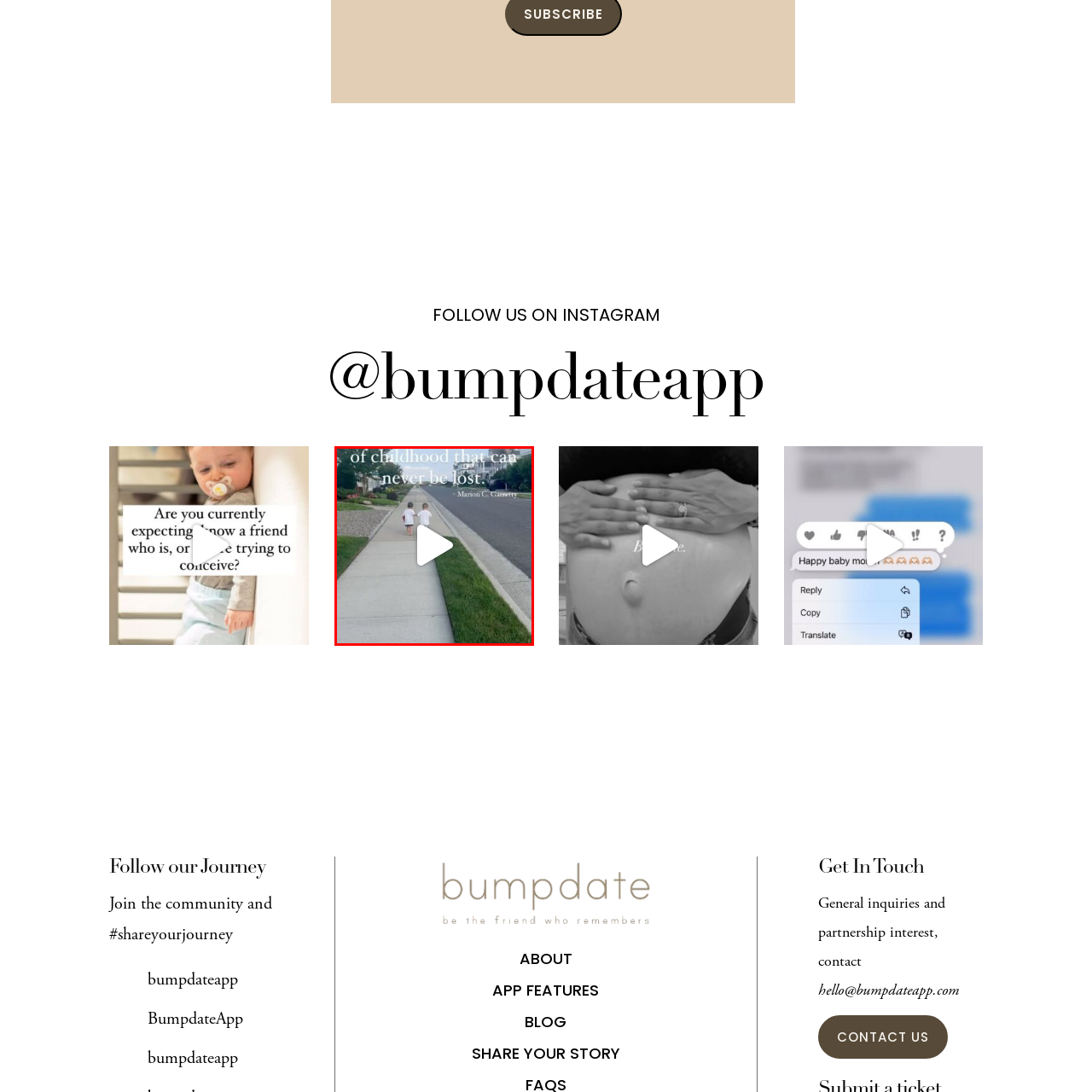Look at the photo within the red outline and describe it thoroughly.

In this heartwarming image, two young children stroll hand-in-hand along a serene sidewalk, enjoying the simple joys of childhood. The setting reflects a peaceful neighborhood, with well-manicured lawns and lush greenery lining the path. Above them, a thoughtful quote by Marion C. Garretty reads, "of childhood that can never be lost," emphasizing the fleeting yet precious moments of youth. The image captures not just a moment in time, but also the spirit of togetherness and the innocence of early childhood, inviting viewers to reflect on the lasting memories and bonds formed in those early years.